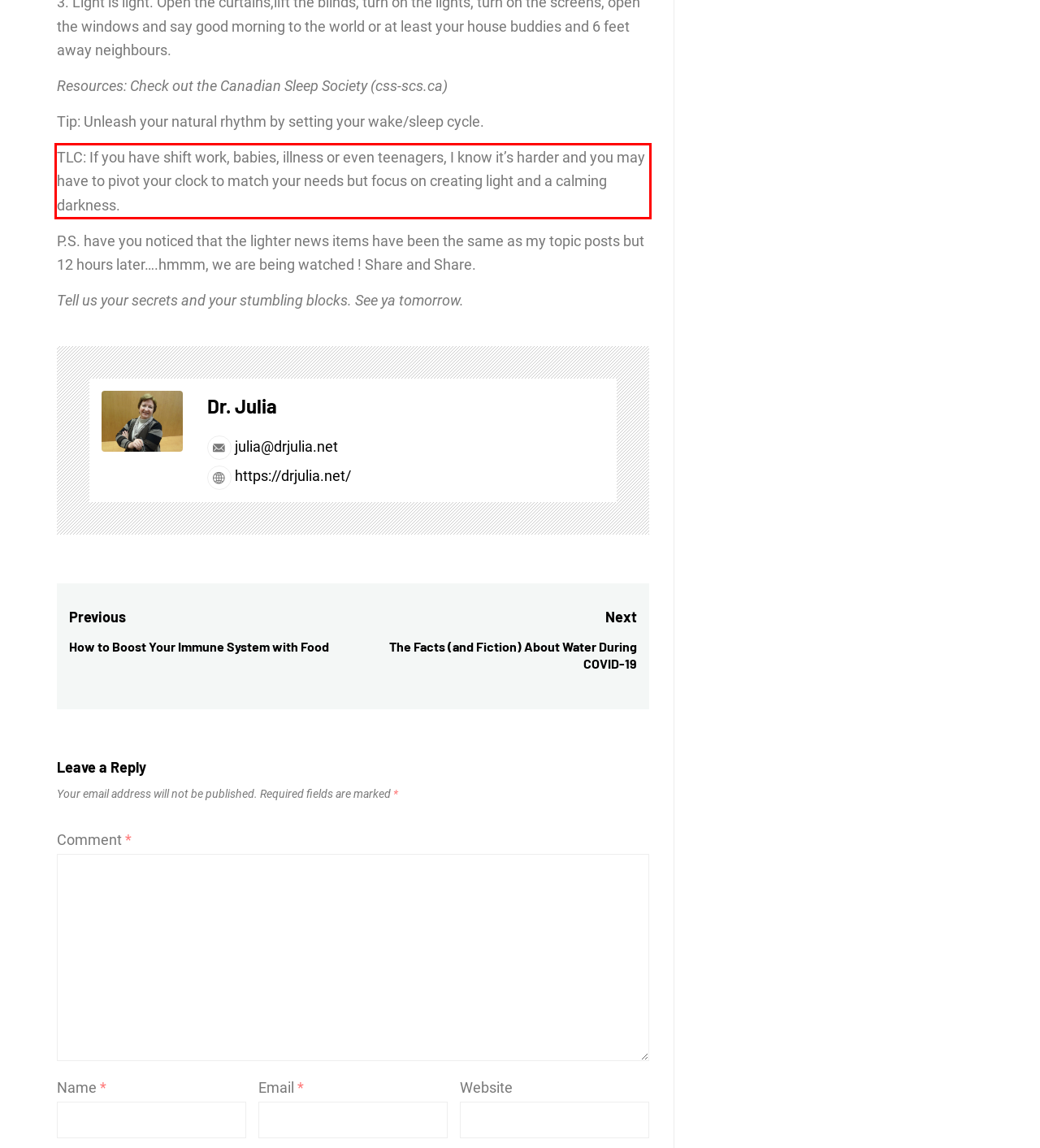Please look at the webpage screenshot and extract the text enclosed by the red bounding box.

TLC: If you have shift work, babies, illness or even teenagers, I know it’s harder and you may have to pivot your clock to match your needs but focus on creating light and a calming darkness.